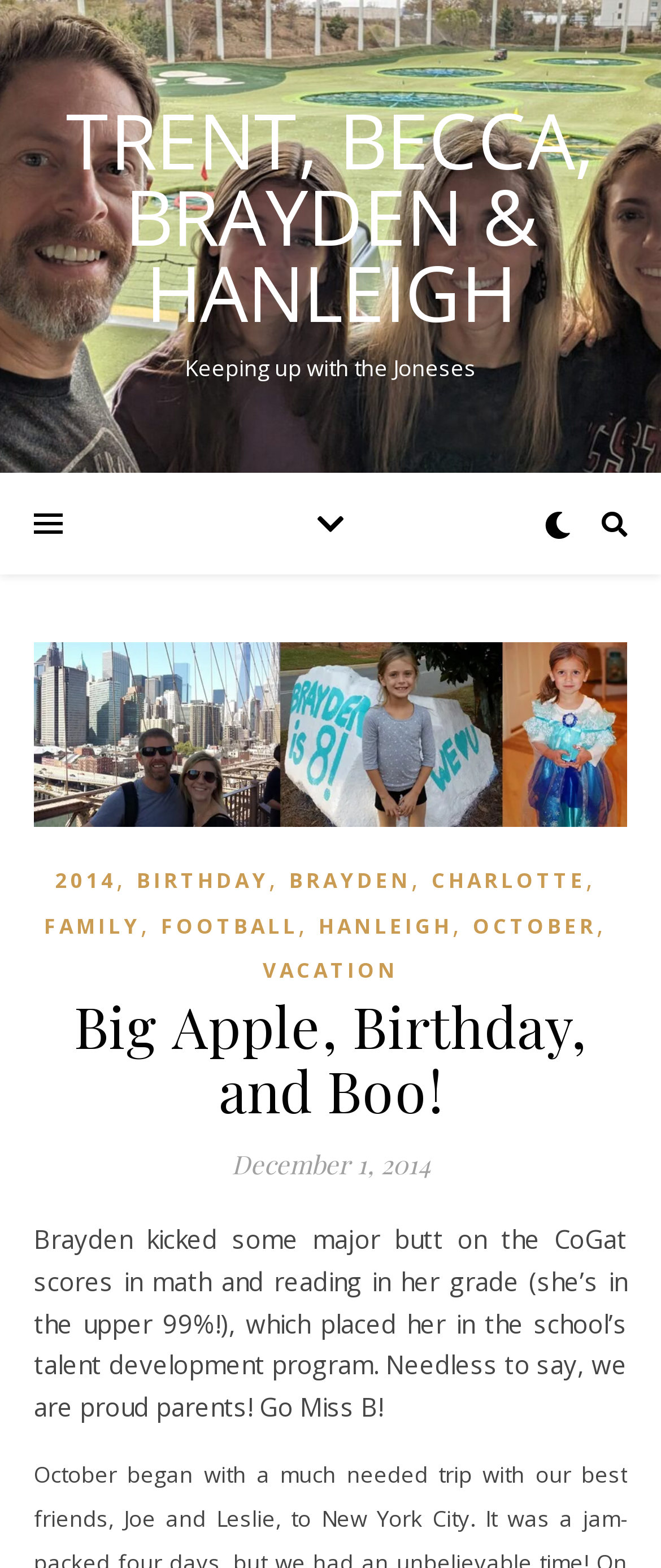Please identify the bounding box coordinates of the clickable area that will fulfill the following instruction: "Click the 'BIRTHDAY' link". The coordinates should be in the format of four float numbers between 0 and 1, i.e., [left, top, right, bottom].

[0.206, 0.549, 0.406, 0.576]